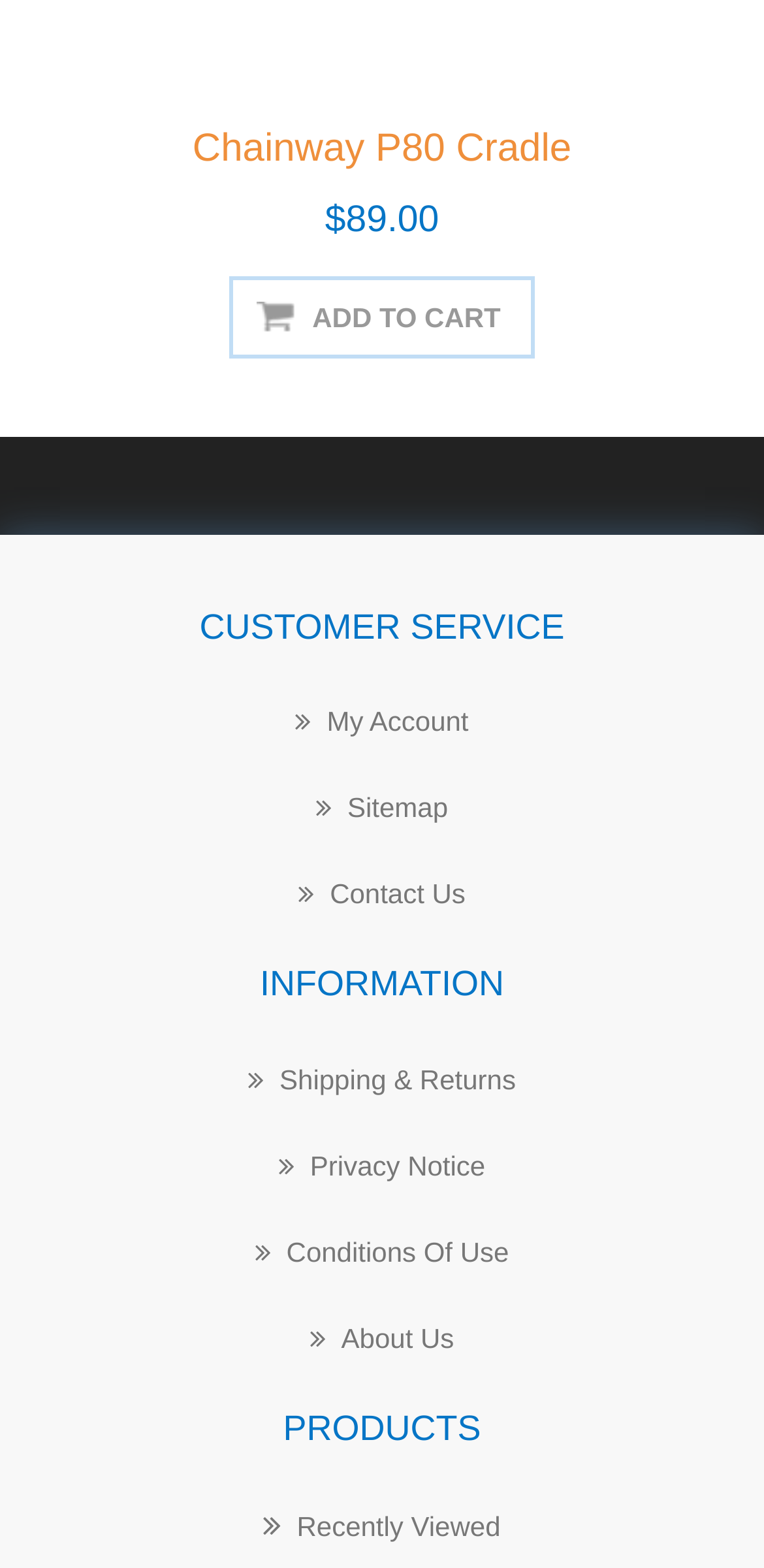Bounding box coordinates are specified in the format (top-left x, top-left y, bottom-right x, bottom-right y). All values are floating point numbers bounded between 0 and 1. Please provide the bounding box coordinate of the region this sentence describes: FERC Federal Energy Regulatory Commission

None